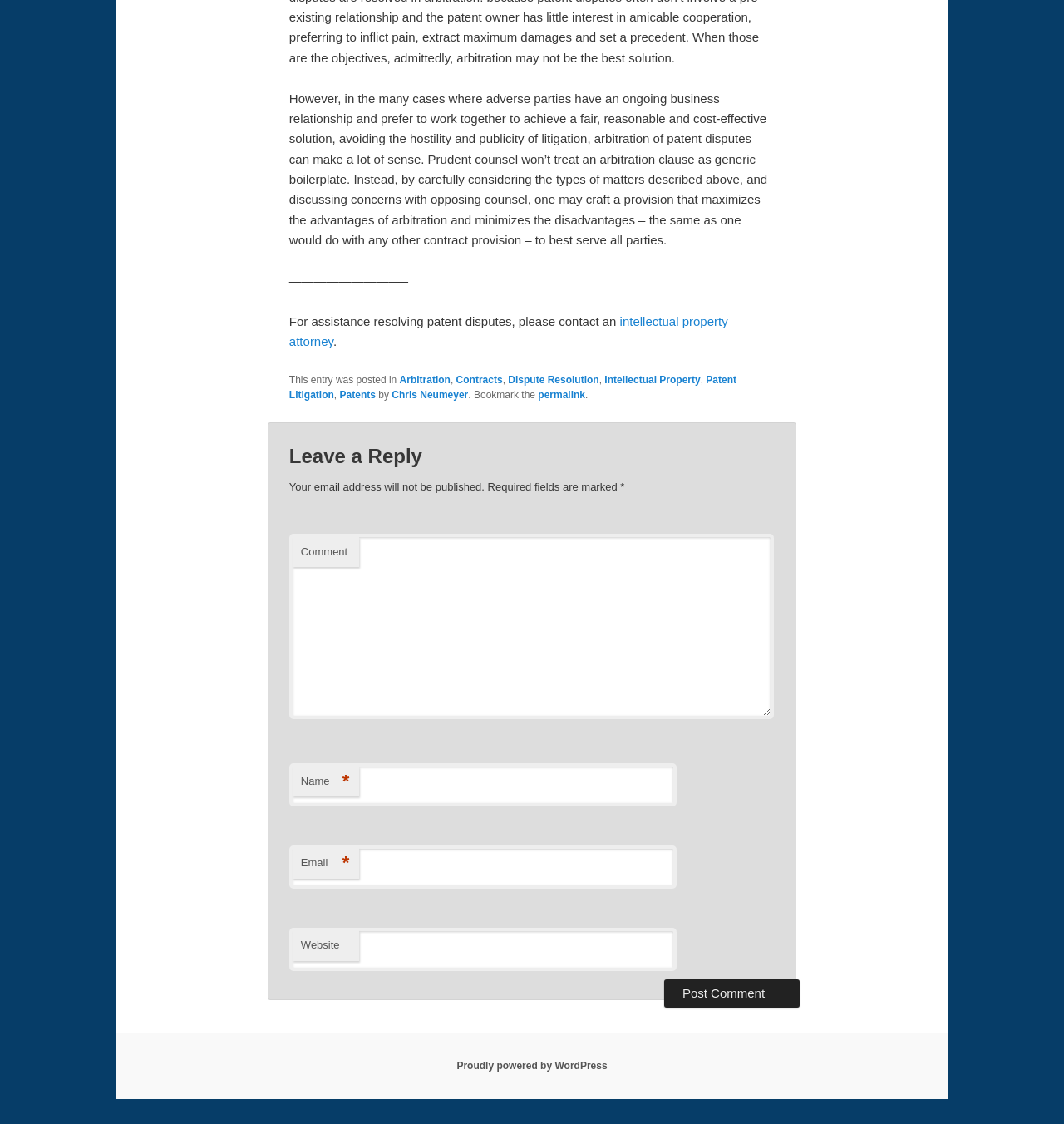Determine the bounding box coordinates for the element that should be clicked to follow this instruction: "Enter text in the 'Comment' field". The coordinates should be given as four float numbers between 0 and 1, in the format [left, top, right, bottom].

[0.272, 0.475, 0.727, 0.64]